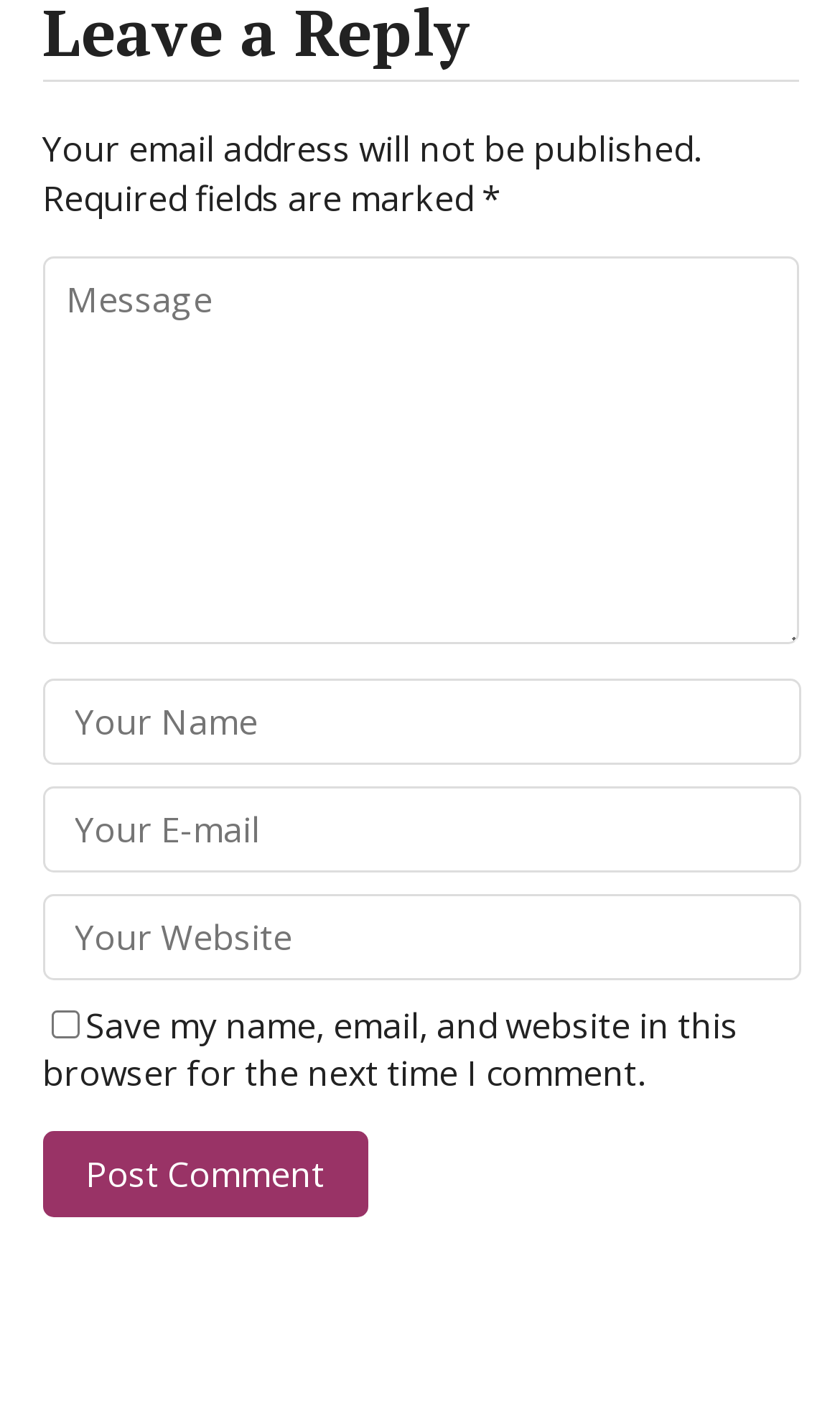What is the label of the button?
Answer the question based on the image using a single word or a brief phrase.

Post Comment